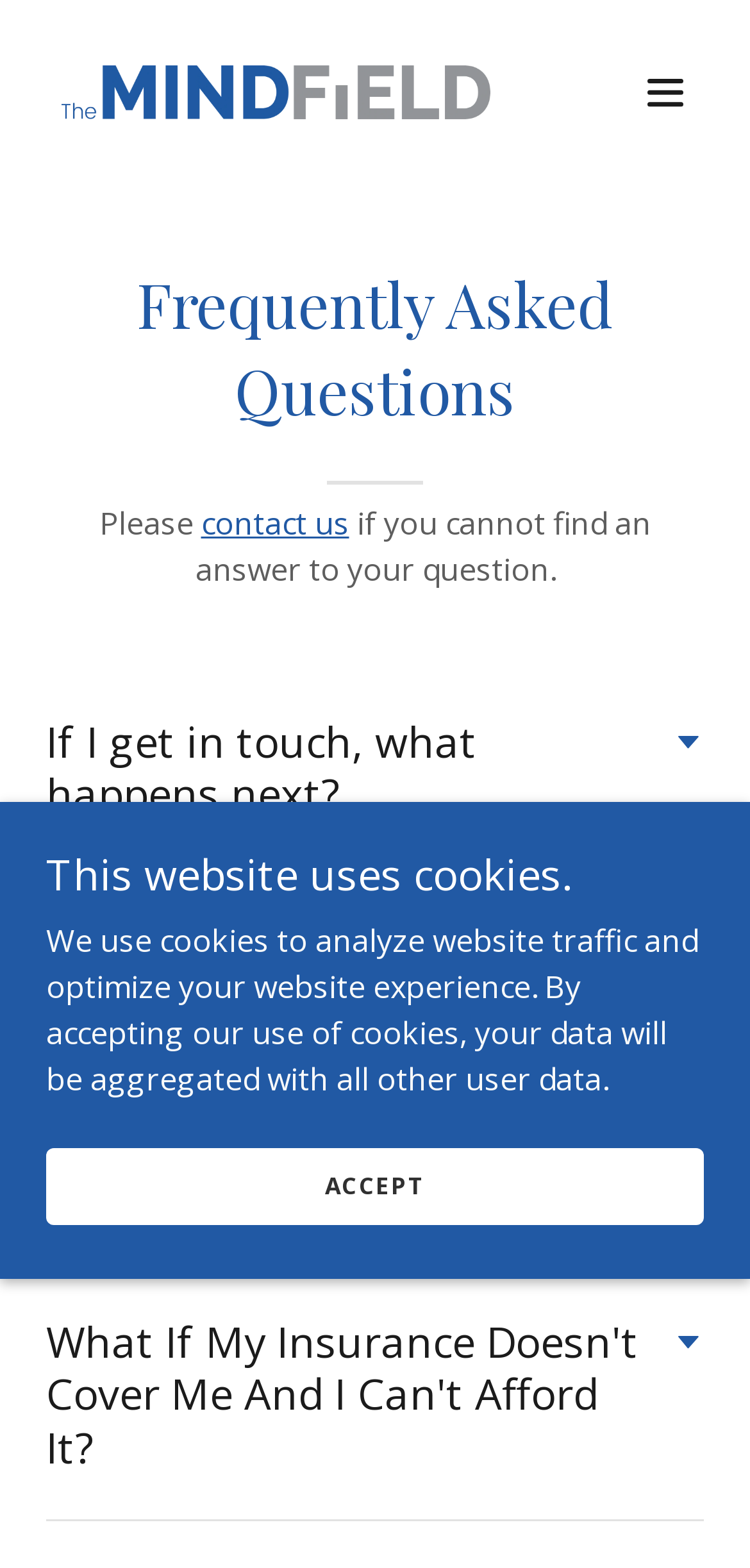Detail the webpage's structure and highlights in your description.

The webpage is titled "FAQS" and has a main section at the top. Within this section, there is a link to a new website, "New Mind Field Website", accompanied by an image, positioned near the top-left corner. Next to it, there is a hamburger site navigation icon, represented by an image, located at the top-right corner.

Below the main section, there is a heading that reads "Frequently Asked Questions". Following this heading, there is a paragraph of text that starts with "Please" and includes a link to "contact us". The text continues, explaining what to do if you cannot find an answer to your question.

The webpage then presents a series of buttons, each with a question and an accompanying image. The first button asks "If I get in touch, what happens next?" and is positioned near the top-left corner. The second button asks "I feel like I really need to talk to someone NOW. What should I do?" and is located below the first button. The third button asks "Will My Insurance Pay?" and is positioned below the second button. The fourth button asks "What If My Insurance Doesn't Cover Me And I Can't Afford It?" and is located at the bottom-left corner.

There is also a heading that reads "This website uses cookies." and a paragraph of text explaining the use of cookies on the website. Below this, there is an "ACCEPT" link.

In total, there are four buttons with questions and accompanying images, and several sections of text providing information and explanations.